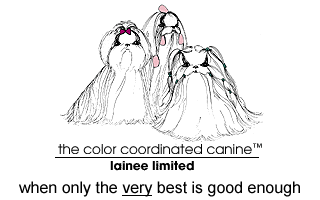Create a vivid and detailed description of the image.

The image features an artistic illustration of three elegantly groomed dogs, each adorned with colorful accessories, embodying a stylish presentation. Beneath the illustration, the text reads "the color coordinated canine™" followed by "lainee limited," highlighting the brand’s focus on fashionable pet grooming. The tagline, "when only the very best is good enough," emphasizes a commitment to quality and excellence in pet care. This image captures the essence of luxury and sophistication in canine grooming, appealing to pet owners who prioritize aesthetics and the well-being of their pets.